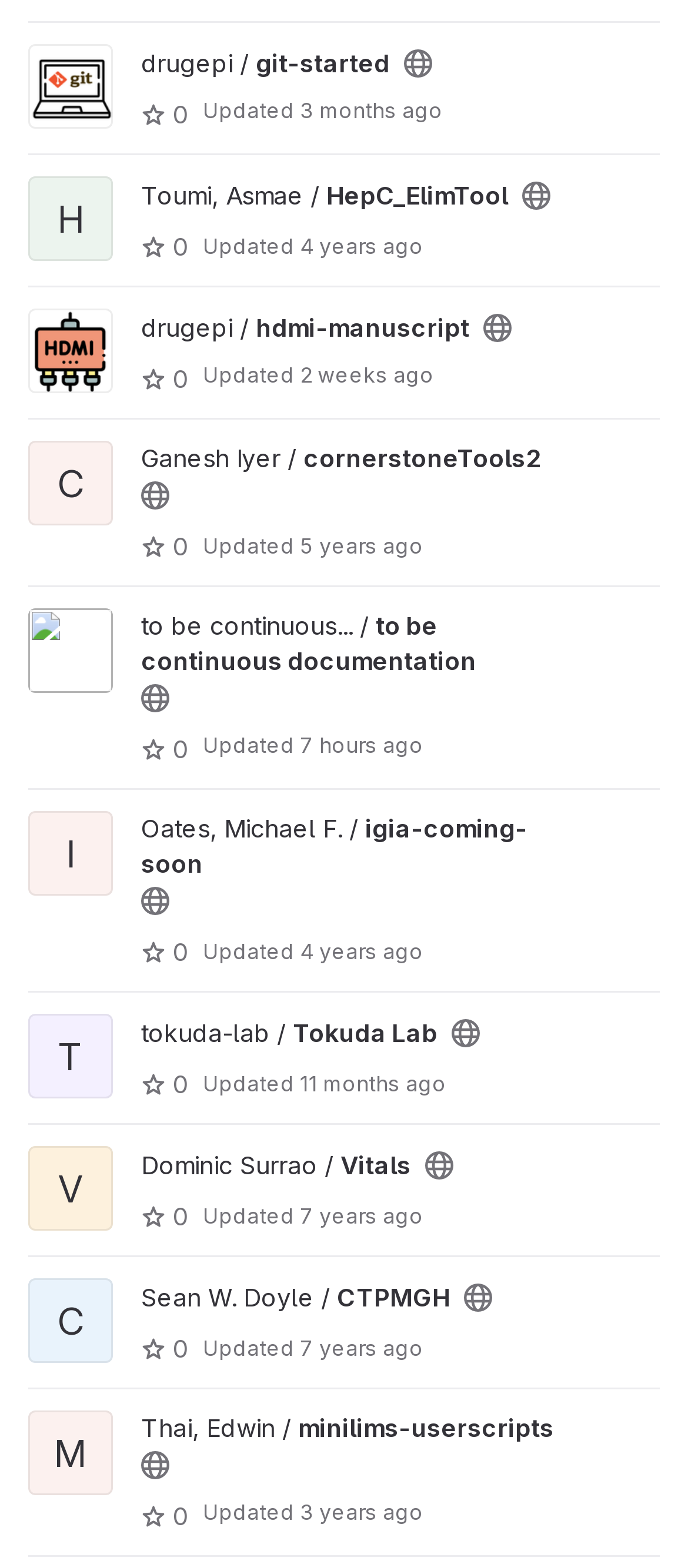Using the information in the image, could you please answer the following question in detail:
How many projects have been updated in the last year?

I searched for update times that are within the last year and found 5 projects that meet this criteria. These projects have update times of 'January 16, 2024', 'April 23, 2024', 'May 12, 2024', 'May 19, 2023', and 'June 11, 2023'.